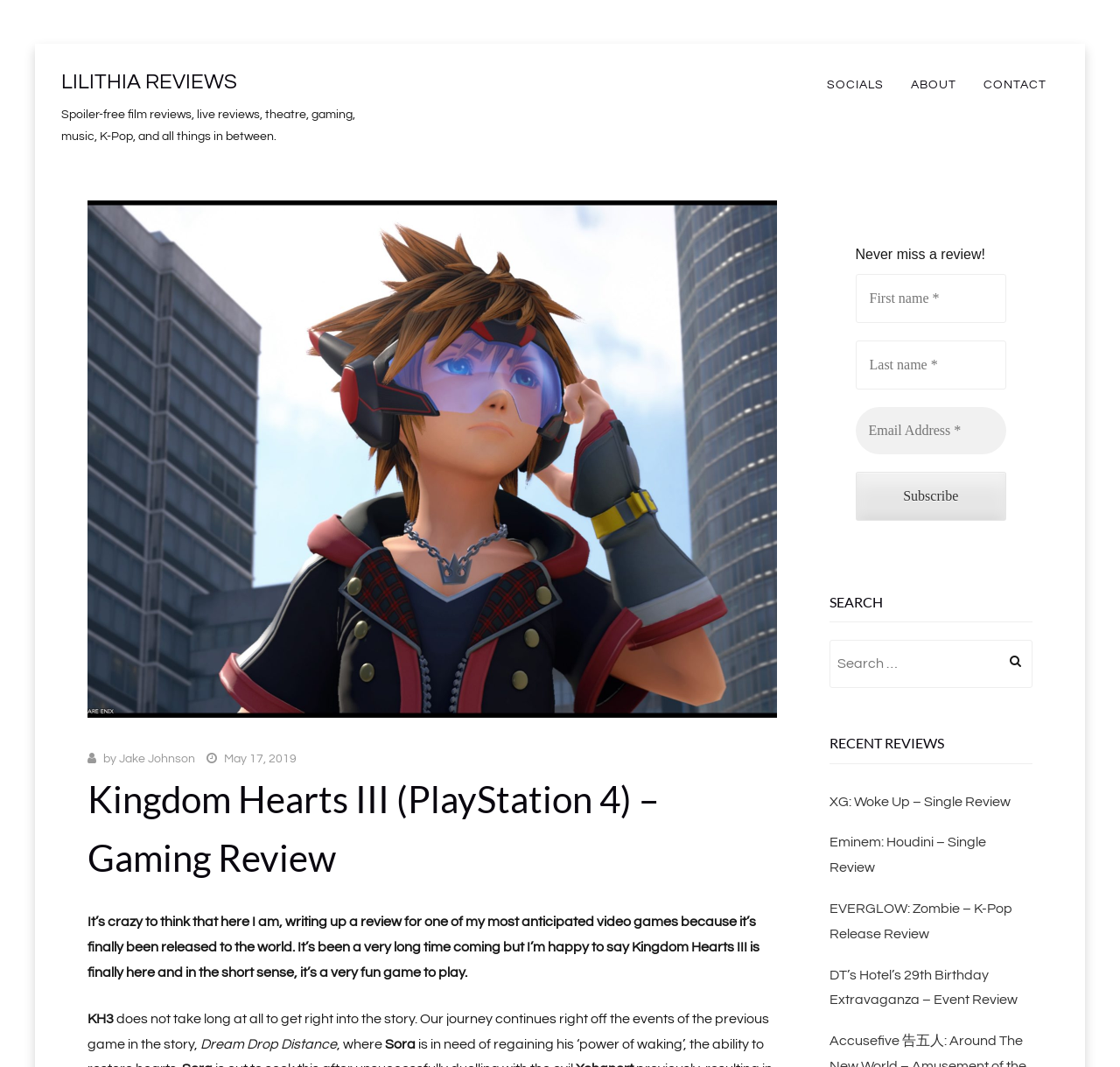Pinpoint the bounding box coordinates for the area that should be clicked to perform the following instruction: "Search for something".

[0.74, 0.6, 0.922, 0.645]